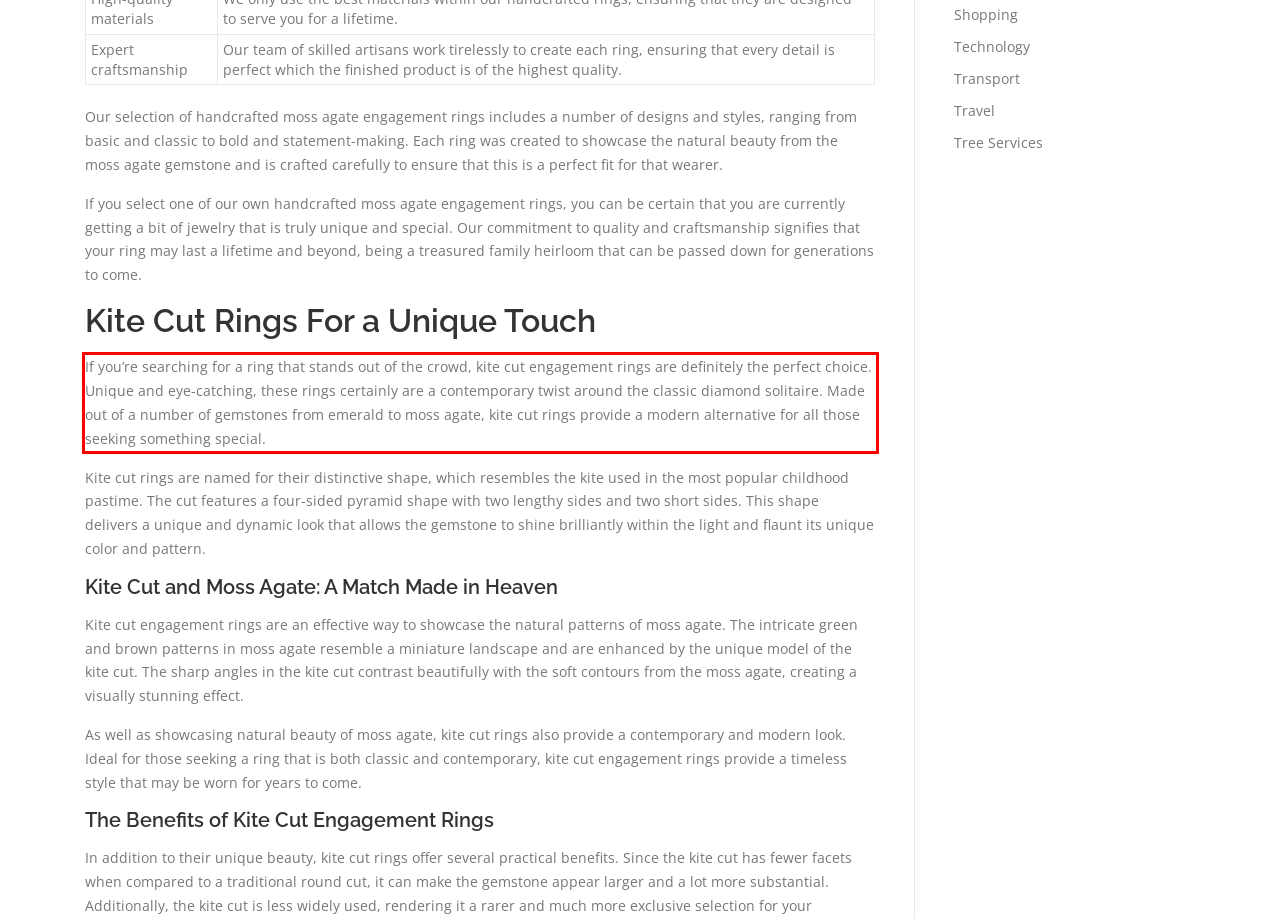Given a screenshot of a webpage containing a red bounding box, perform OCR on the text within this red bounding box and provide the text content.

If you’re searching for a ring that stands out of the crowd, kite cut engagement rings are definitely the perfect choice. Unique and eye-catching, these rings certainly are a contemporary twist around the classic diamond solitaire. Made out of a number of gemstones from emerald to moss agate, kite cut rings provide a modern alternative for all those seeking something special.